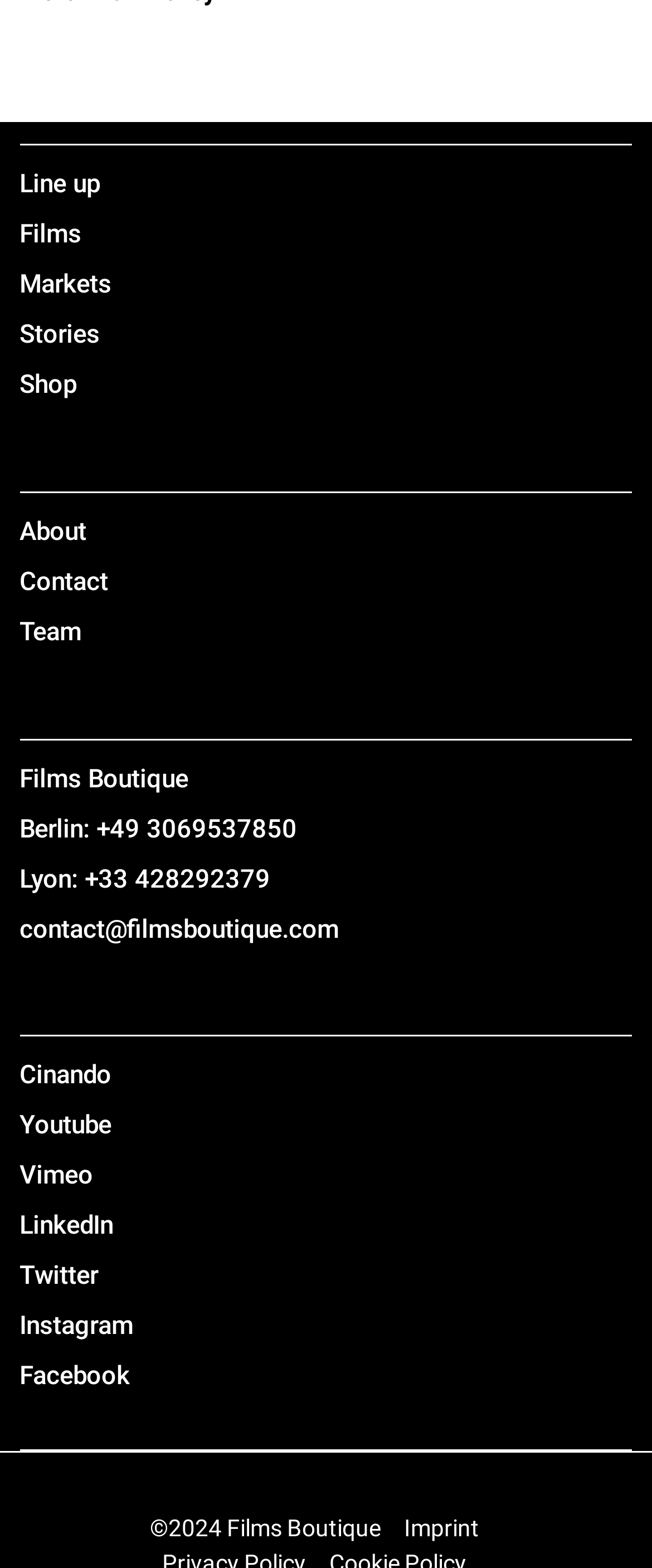Locate the bounding box coordinates of the clickable area needed to fulfill the instruction: "View 'About' page".

[0.03, 0.329, 0.133, 0.349]